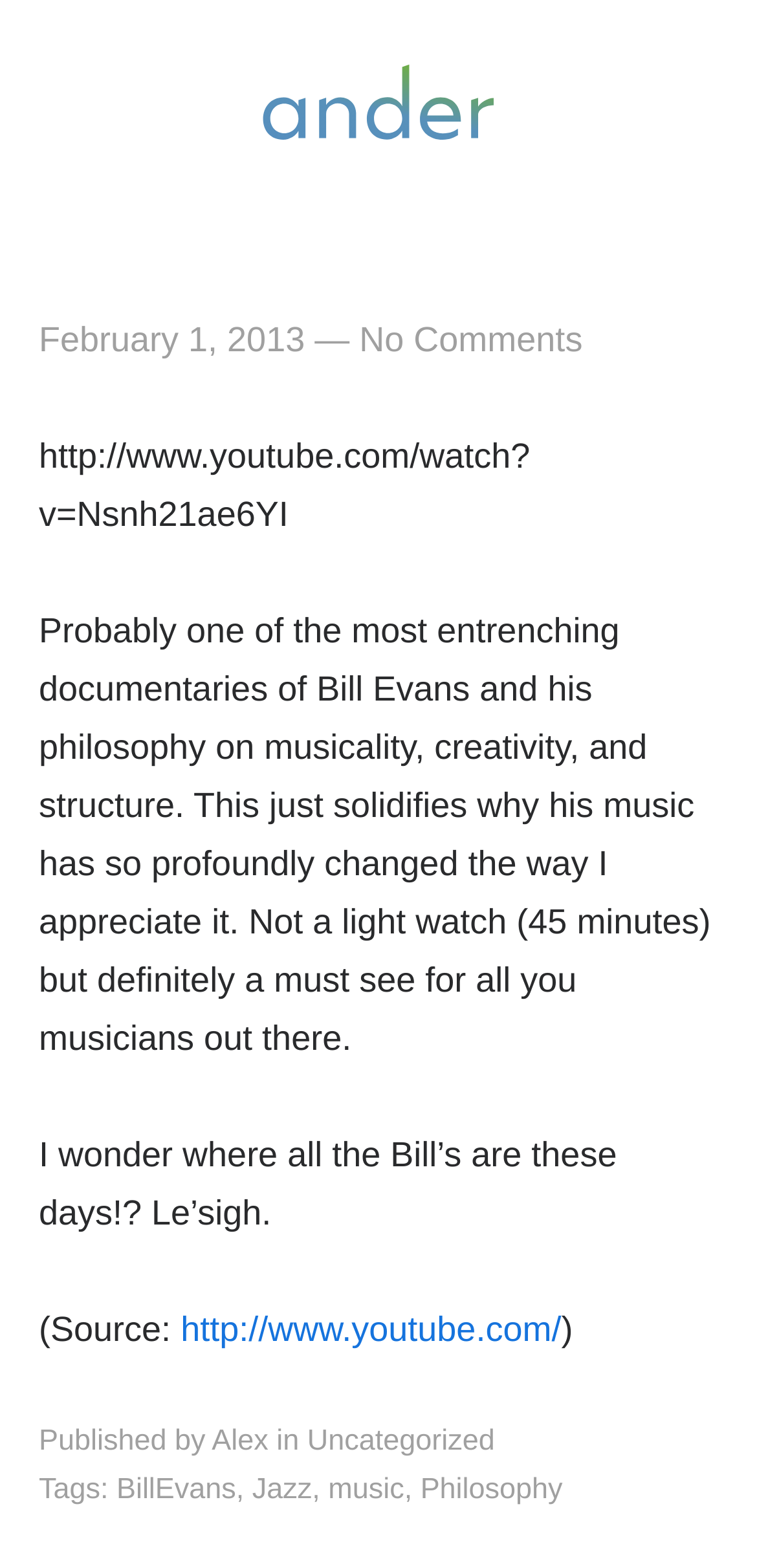Specify the bounding box coordinates (top-left x, top-left y, bottom-right x, bottom-right y) of the UI element in the screenshot that matches this description: Ander it lovely. logo

[0.346, 0.041, 0.654, 0.094]